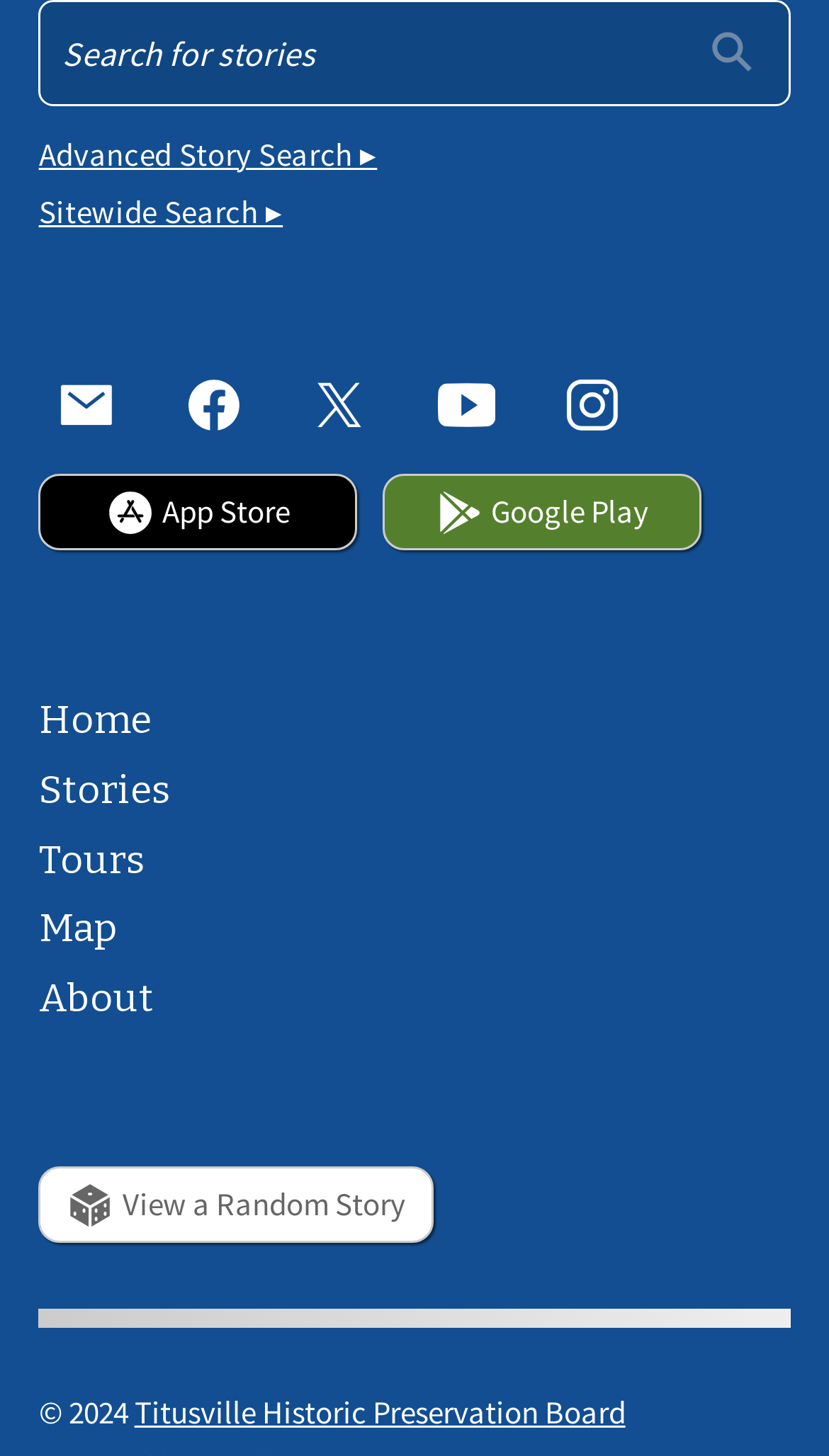Provide a brief response to the question below using one word or phrase:
What is the last link in the footer navigation?

About